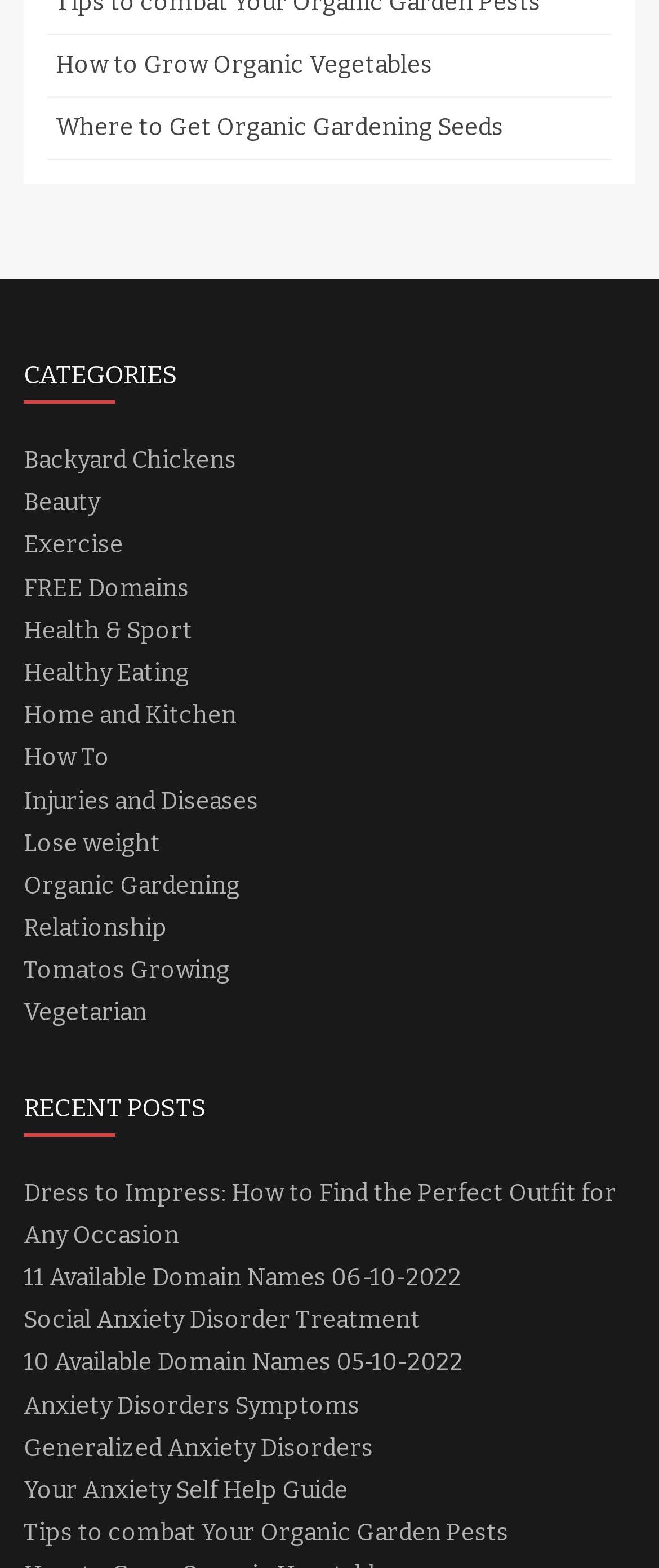Find the bounding box coordinates for the element that must be clicked to complete the instruction: "Explore the 'Organic Gardening' category". The coordinates should be four float numbers between 0 and 1, indicated as [left, top, right, bottom].

[0.036, 0.556, 0.364, 0.574]